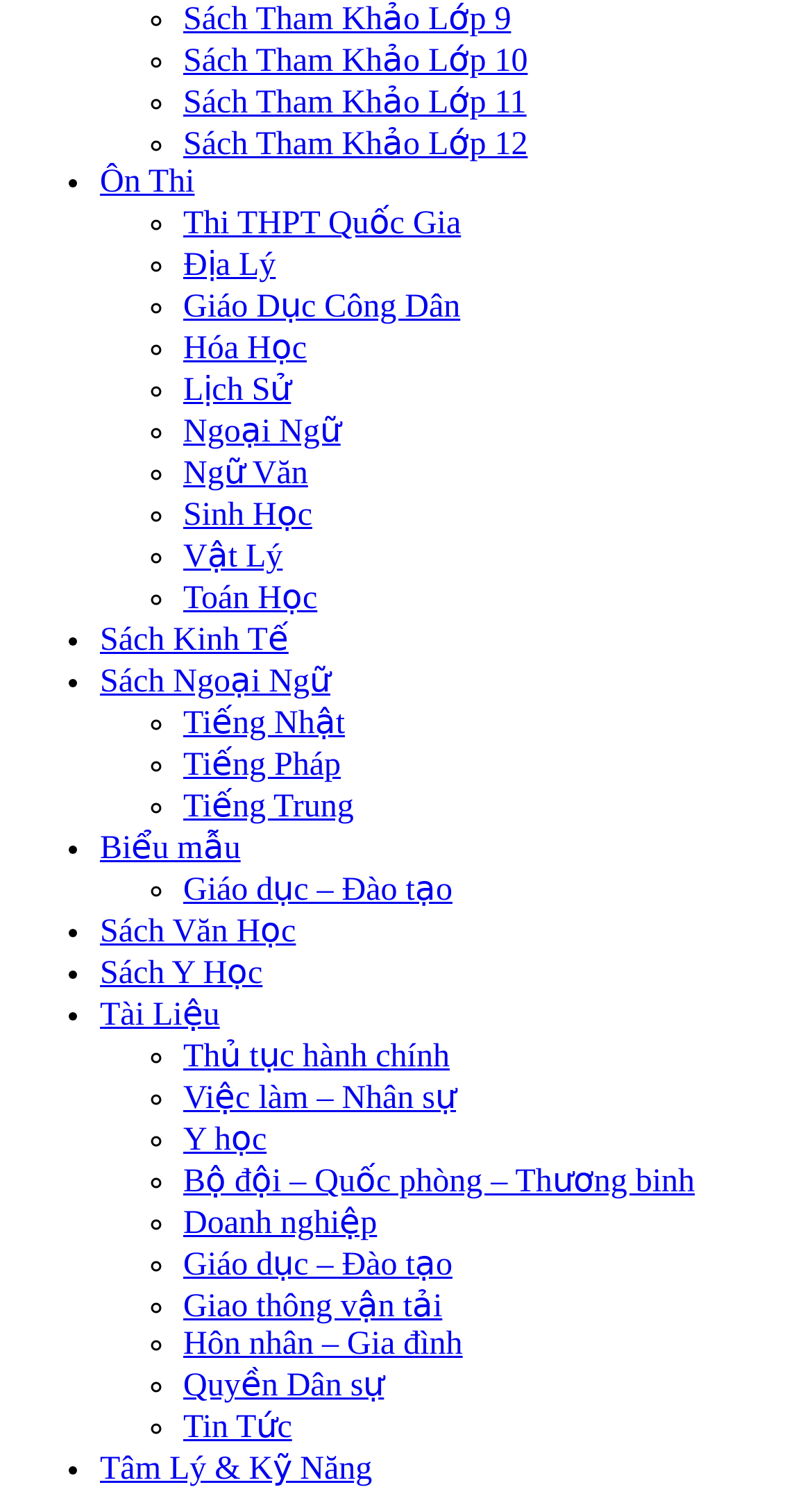Find and provide the bounding box coordinates for the UI element described with: "Sách Tham Khảo Lớp 10".

[0.226, 0.03, 0.65, 0.053]